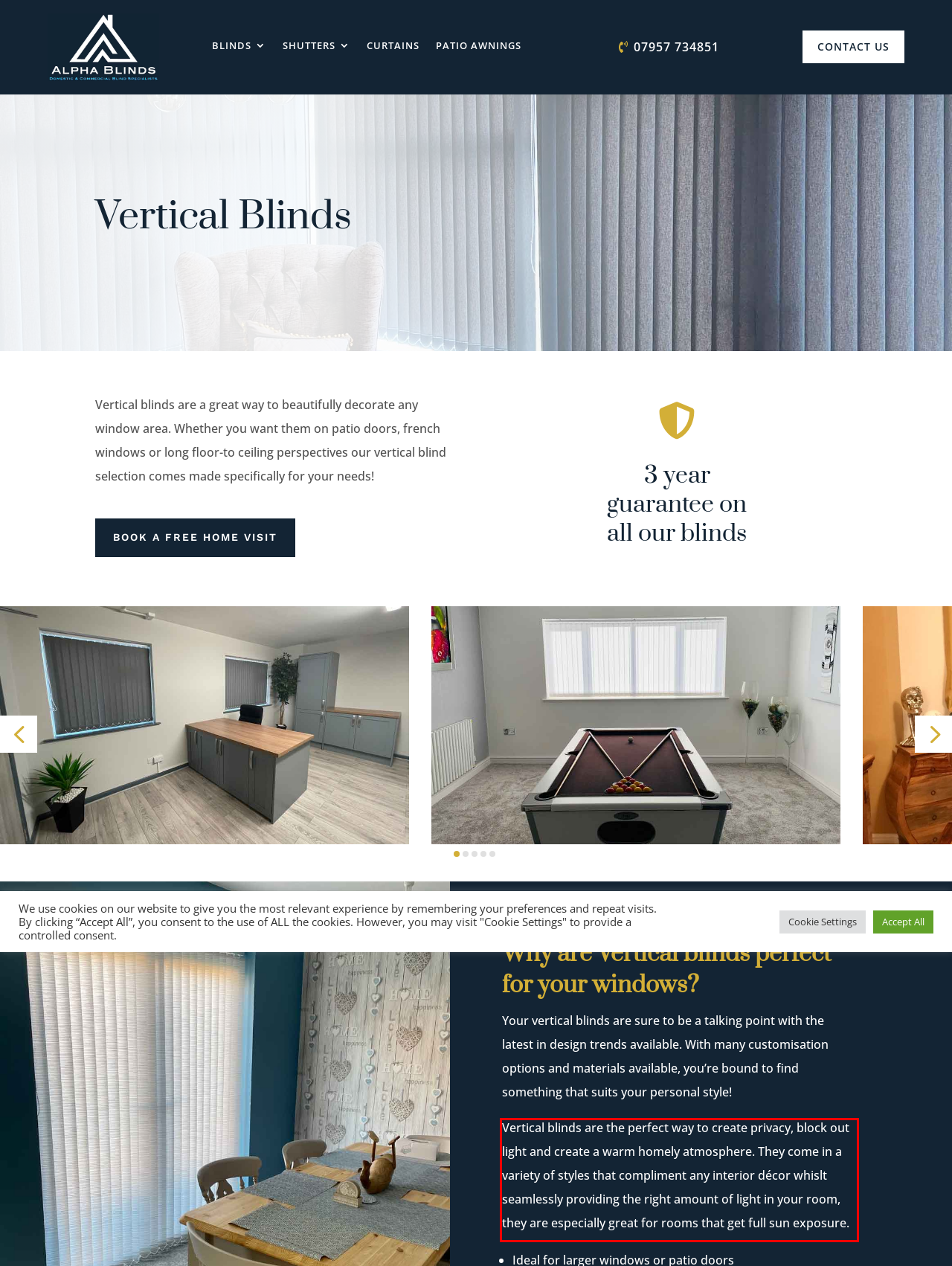You have a screenshot of a webpage with a UI element highlighted by a red bounding box. Use OCR to obtain the text within this highlighted area.

Vertical blinds are the perfect way to create privacy, block out light and create a warm homely atmosphere. They come in a variety of styles that compliment any interior décor whislt seamlessly providing the right amount of light in your room, they are especially great for rooms that get full sun exposure.